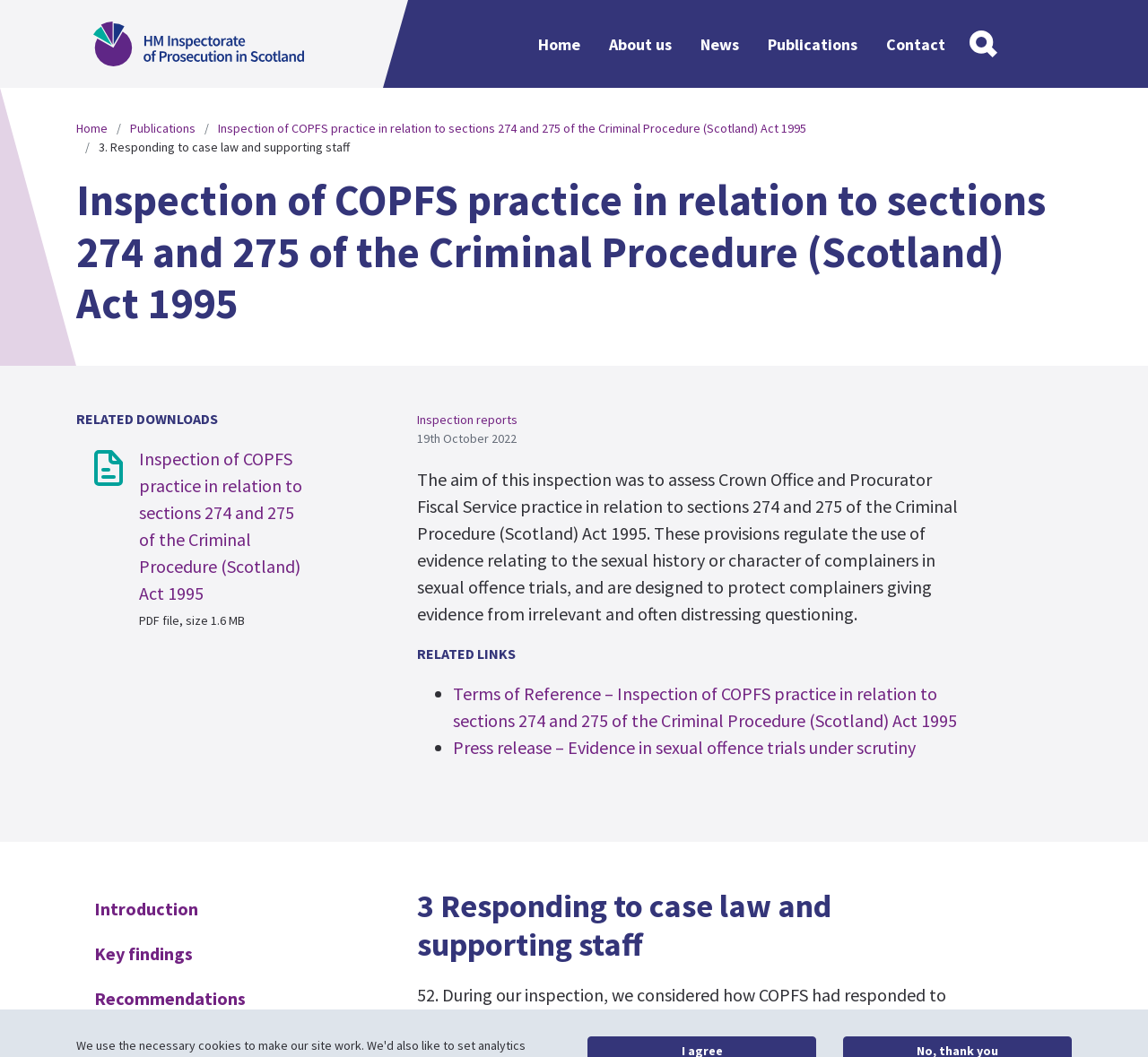Determine the bounding box coordinates of the element's region needed to click to follow the instruction: "Check Introduction". Provide these coordinates as four float numbers between 0 and 1, formatted as [left, top, right, bottom].

[0.066, 0.839, 0.285, 0.881]